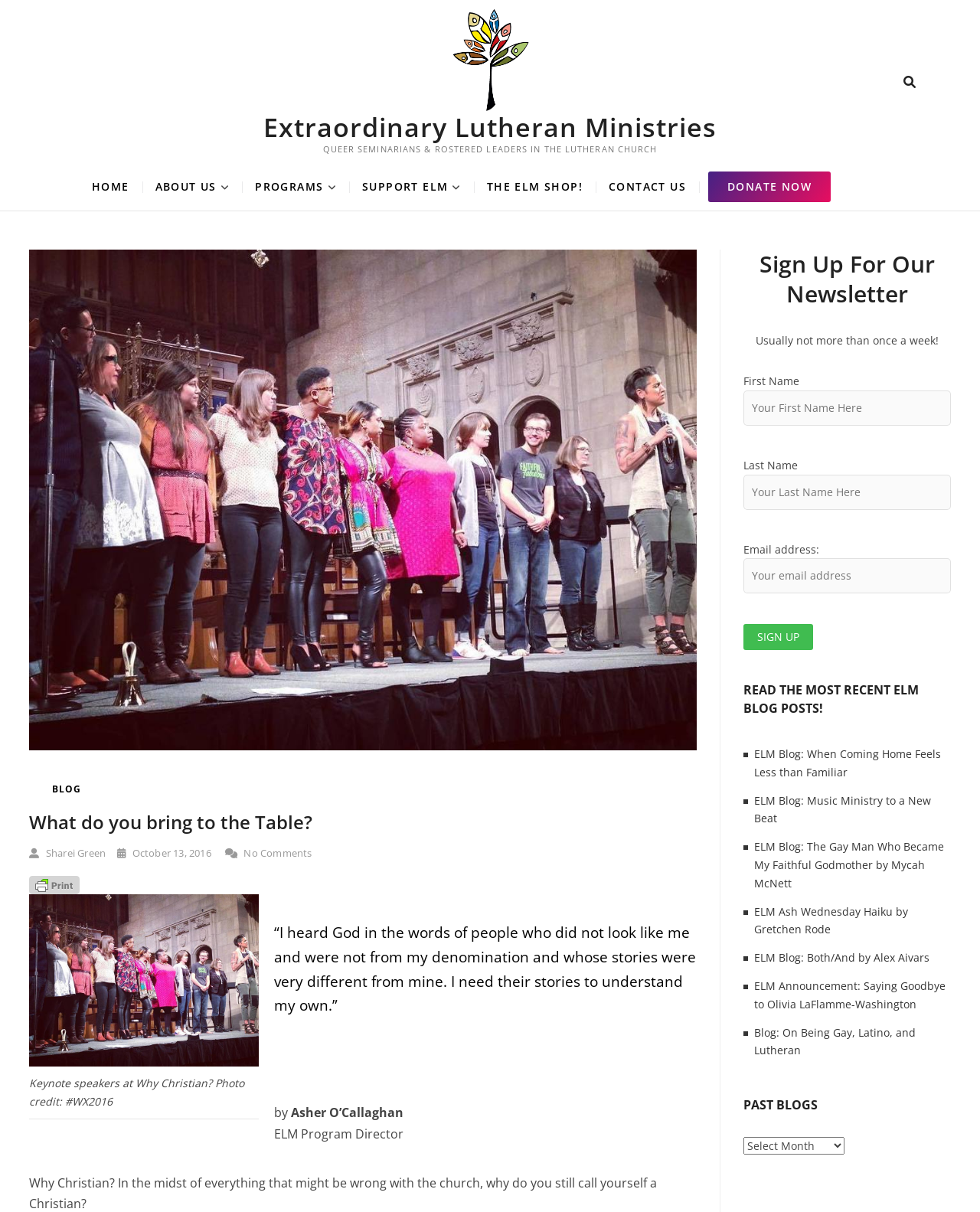Determine the bounding box coordinates of the clickable element to complete this instruction: "Click the Donate Now button". Provide the coordinates in the format of four float numbers between 0 and 1, [left, top, right, bottom].

[0.73, 0.142, 0.84, 0.167]